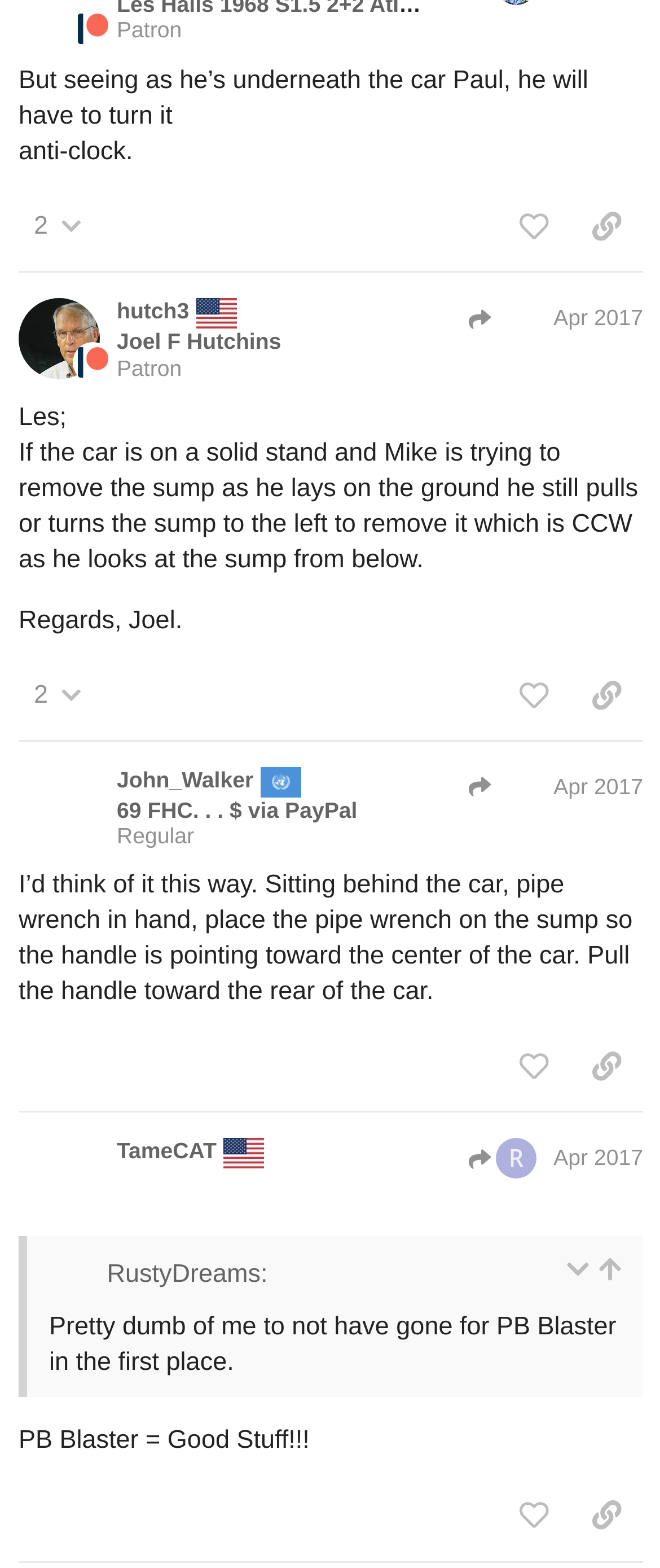Determine the coordinates of the bounding box that should be clicked to complete the instruction: "Click the 'Patron' link". The coordinates should be represented by four float numbers between 0 and 1: [left, top, right, bottom].

[0.177, 0.011, 0.276, 0.027]